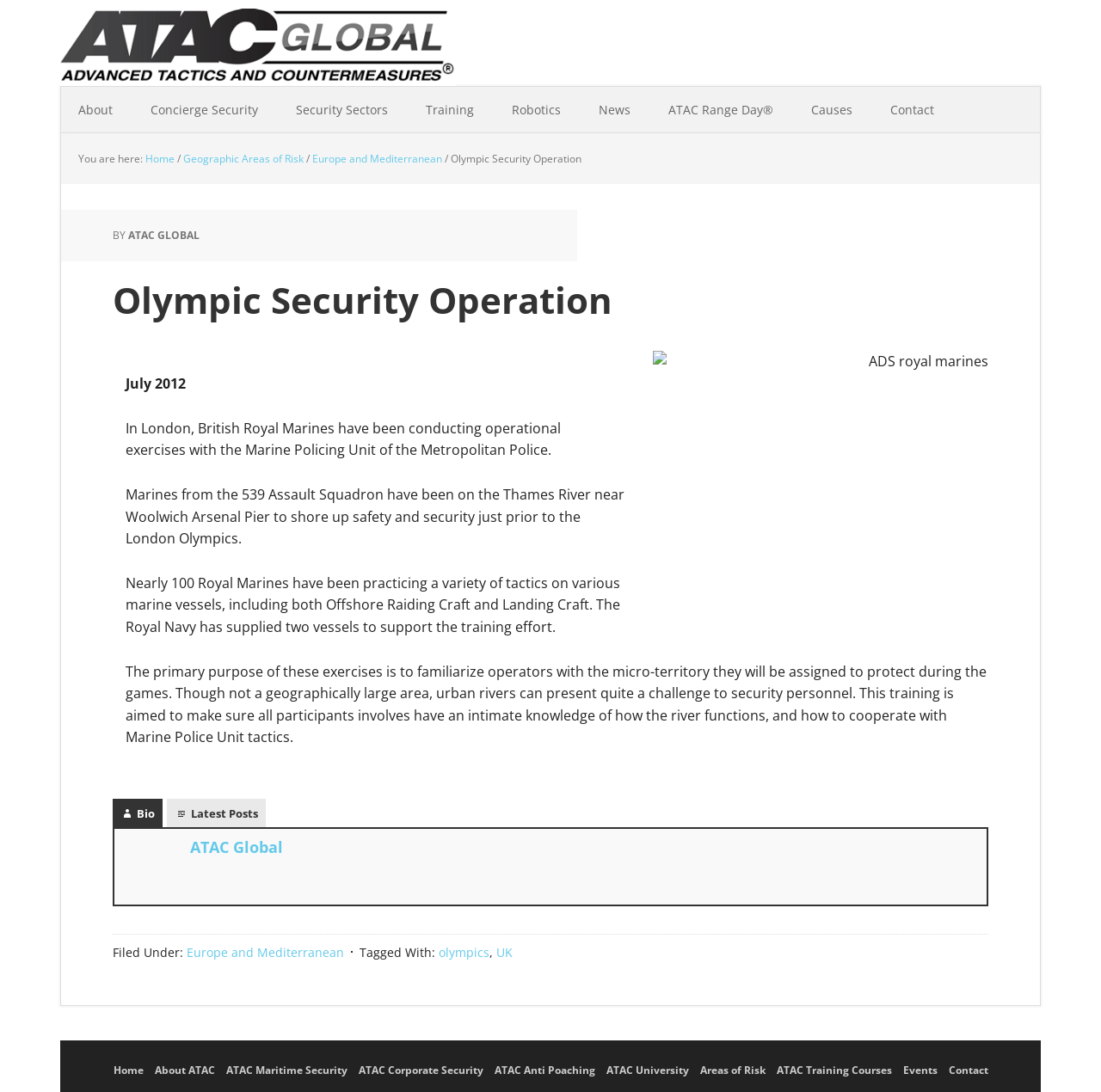Find the bounding box coordinates of the clickable area required to complete the following action: "Contact ATAC".

[0.793, 0.08, 0.864, 0.121]